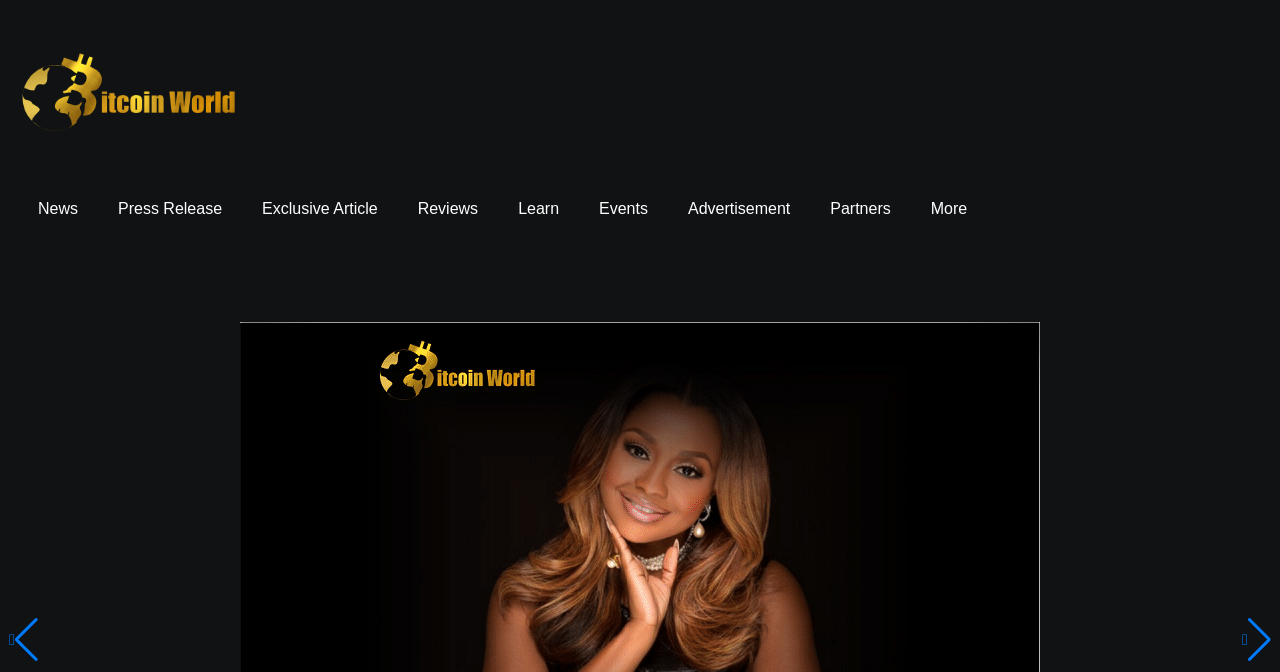Are the navigation links aligned vertically?
Please provide an in-depth and detailed response to the question.

The navigation links are aligned horizontally at the top of the webpage, not vertically. This can be determined by comparing the y1 and y2 coordinates of the bounding boxes of the links.